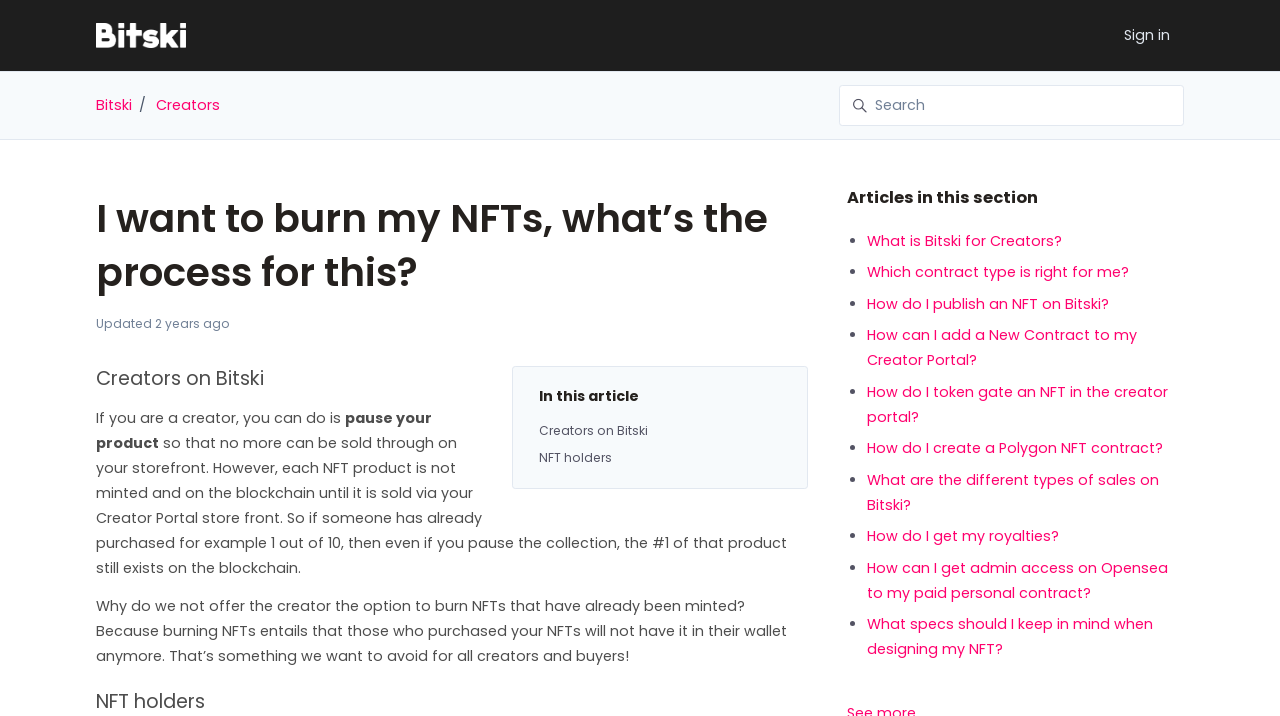Why can't creators burn NFTs that have already been minted?
Please give a detailed and elaborate answer to the question based on the image.

The webpage explains that burning NFTs entails that those who purchased your NFTs will not have it in their wallet anymore, which is something they want to avoid for all creators and buyers.